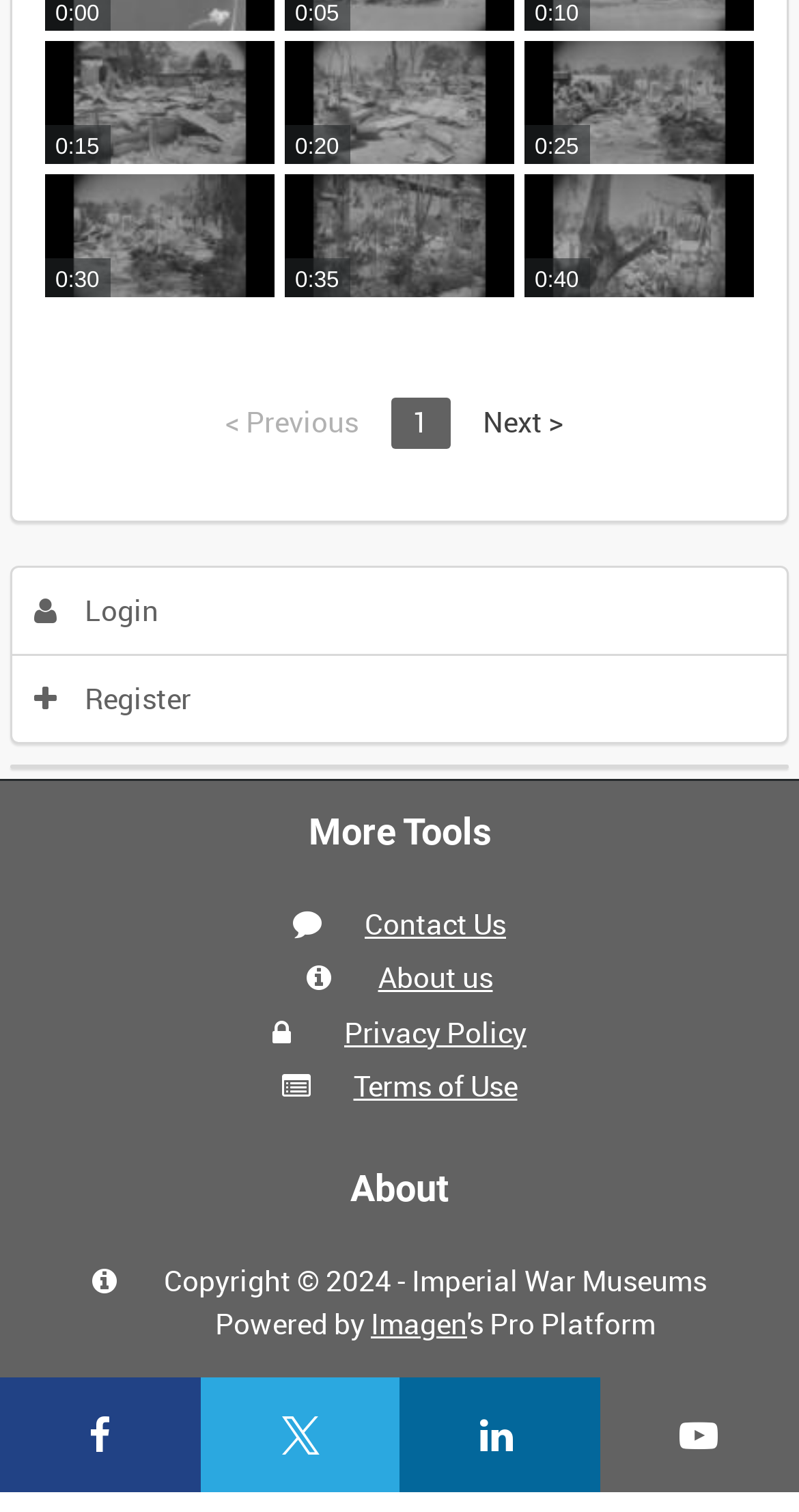What is the purpose of the textbox?
Please answer the question as detailed as possible.

I found the purpose of the textbox by looking at the textbox element with the placeholder text 'Search within this media's metadata', which suggests that it is used for searching within the media's metadata.